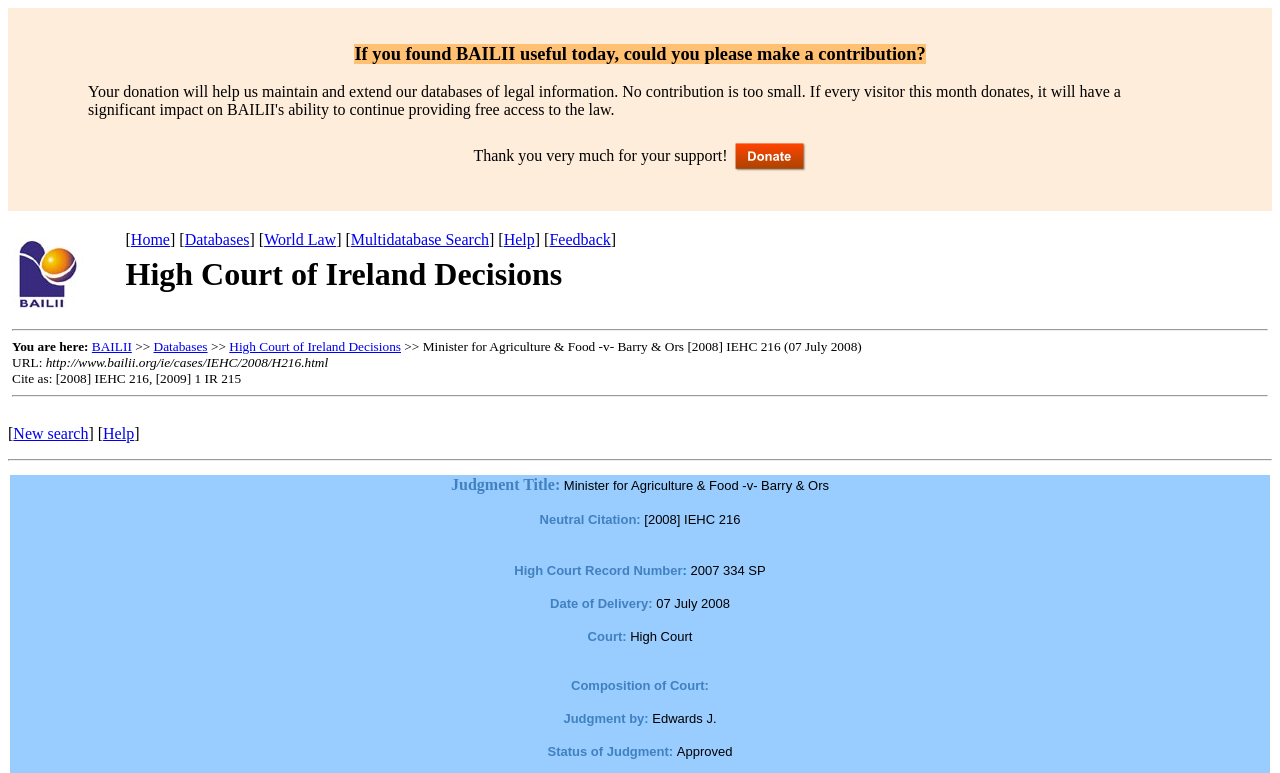What is the status of this judgment?
Answer the question with a thorough and detailed explanation.

I found the answer by looking at the 'Status of Judgment:' label and its corresponding value 'Approved' in the webpage.